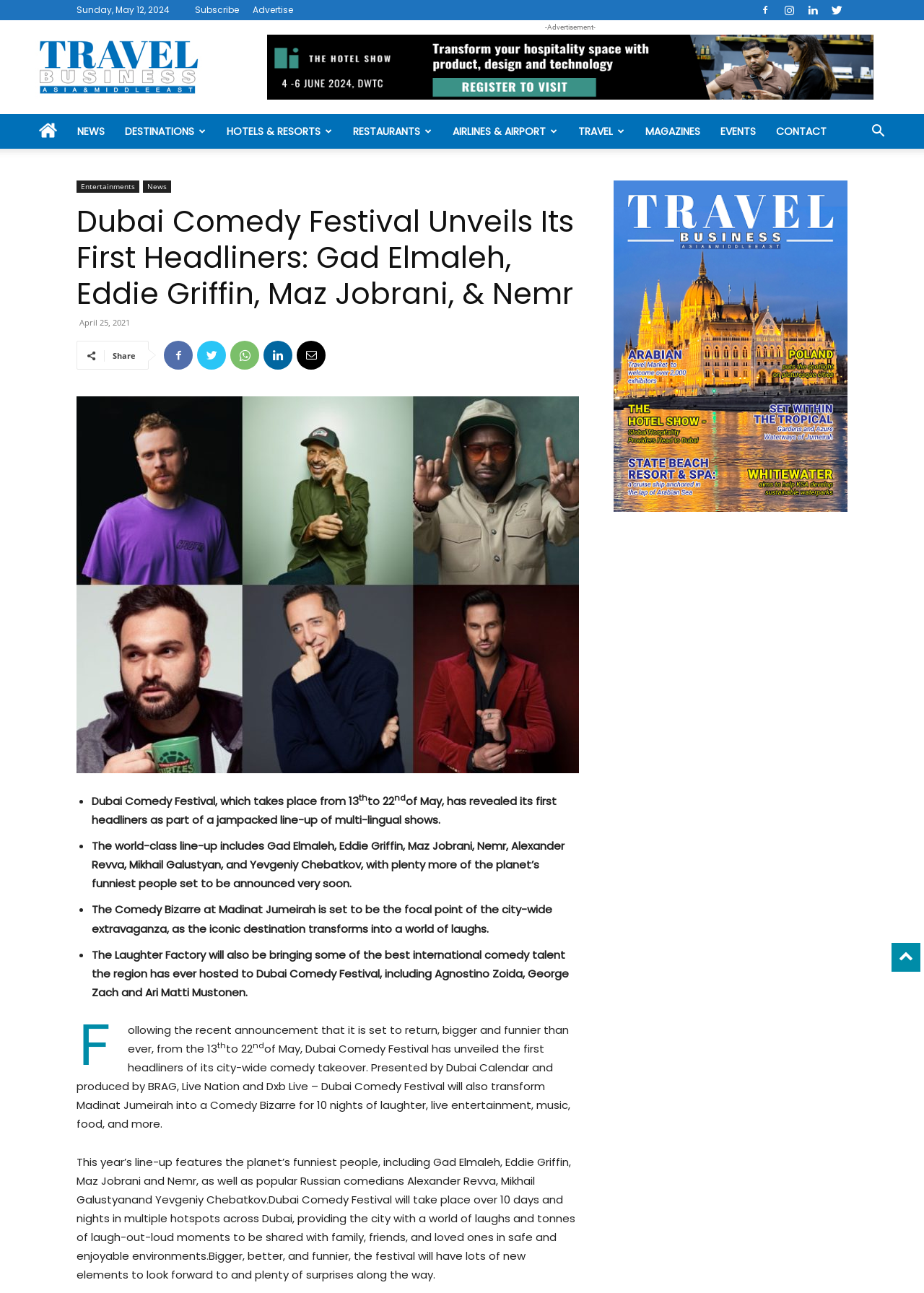Identify the bounding box coordinates for the element that needs to be clicked to fulfill this instruction: "Read more about the Dubai Comedy Festival". Provide the coordinates in the format of four float numbers between 0 and 1: [left, top, right, bottom].

[0.083, 0.157, 0.627, 0.241]